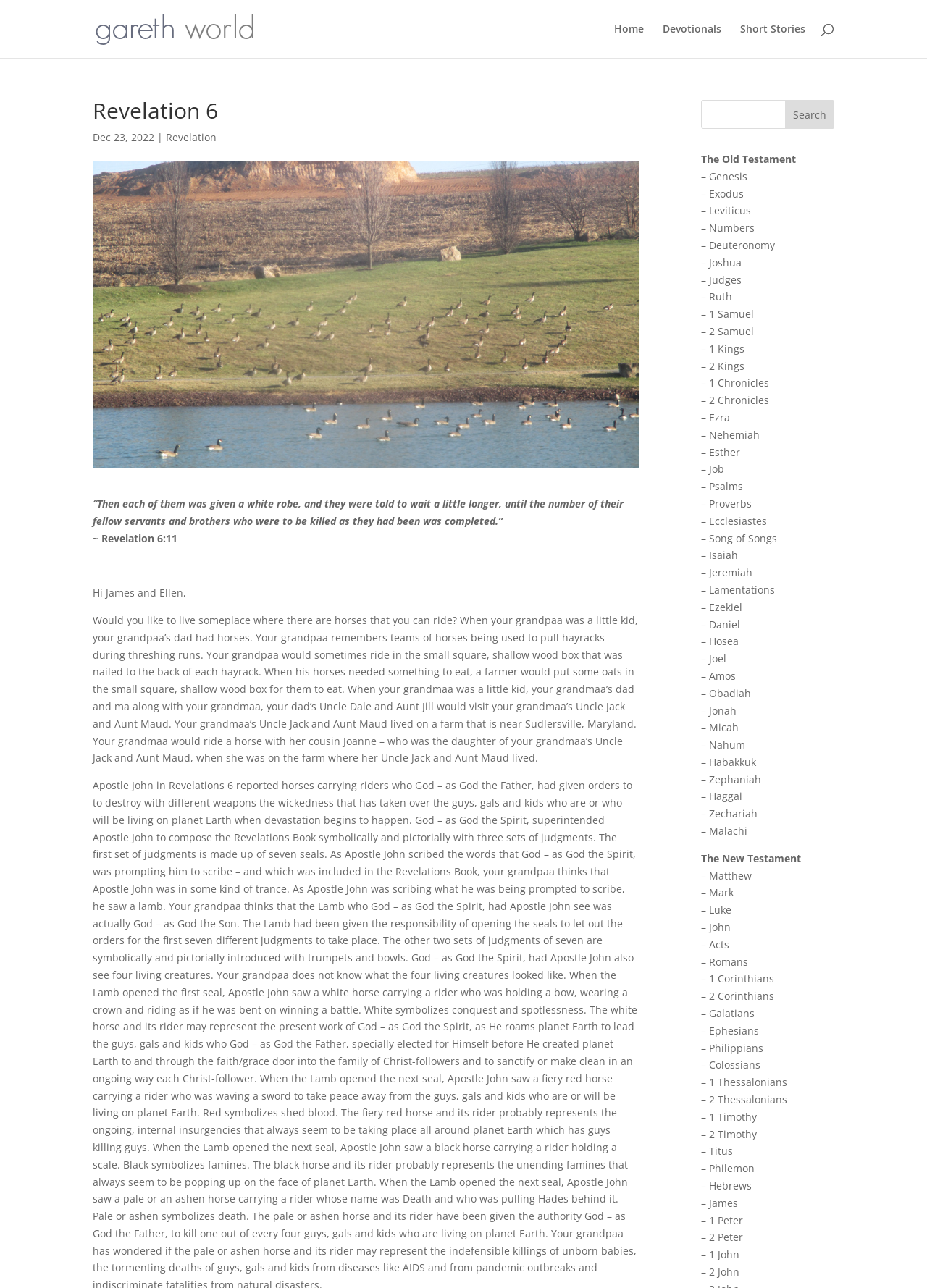Reply to the question below using a single word or brief phrase:
What is the topic of the short story?

Horses